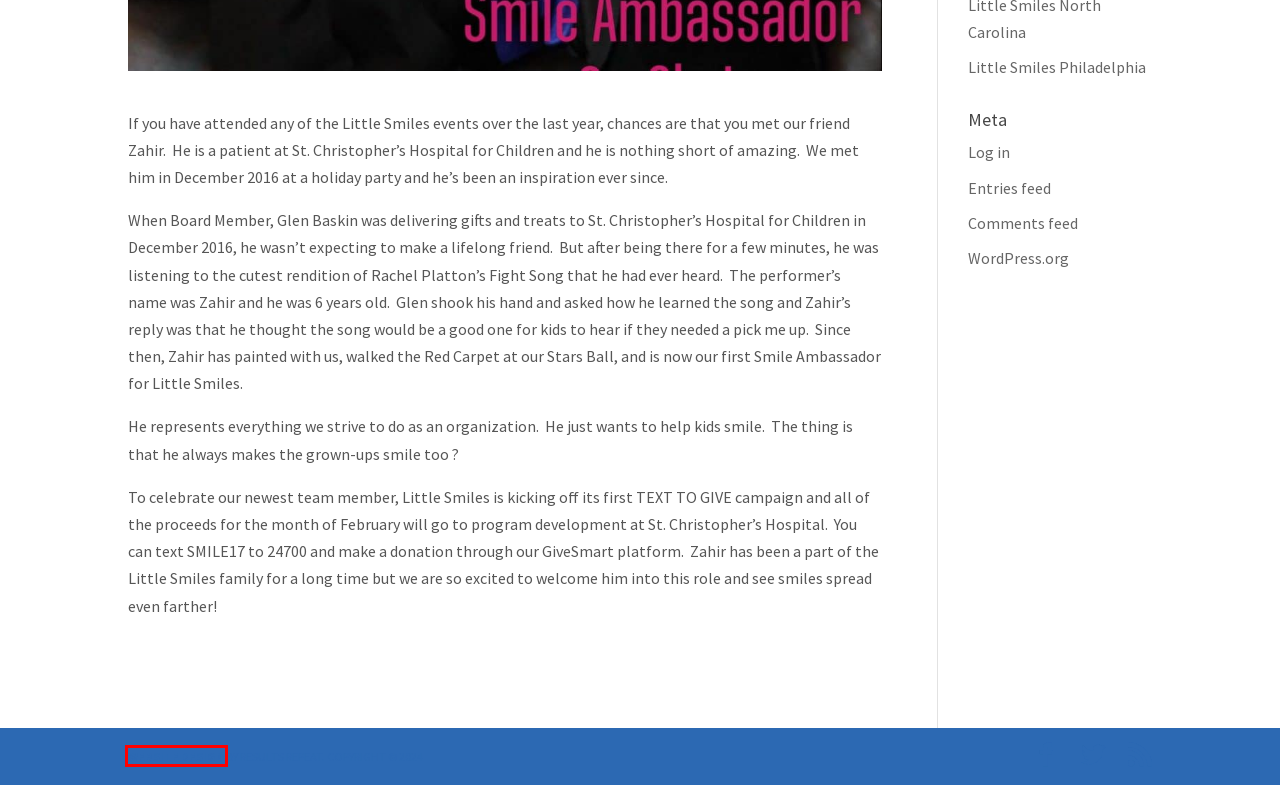Take a look at the provided webpage screenshot featuring a red bounding box around an element. Select the most appropriate webpage description for the page that loads after clicking on the element inside the red bounding box. Here are the candidates:
A. Happy Birthday Dr. Suess! NC Smiles and Celebration - Little Smiles
B. Home - Little Smiles of North Carolina
C. March 2017 - Little Smiles
D. Log In ‹ Little Smiles — WordPress
E. Blog Tool, Publishing Platform, and CMS – WordPress.org
F. Little Smiles
G. Digital Marketing Agency | Web Design, SEO & PPC | Results Repeat
H. About - Little Smiles

G